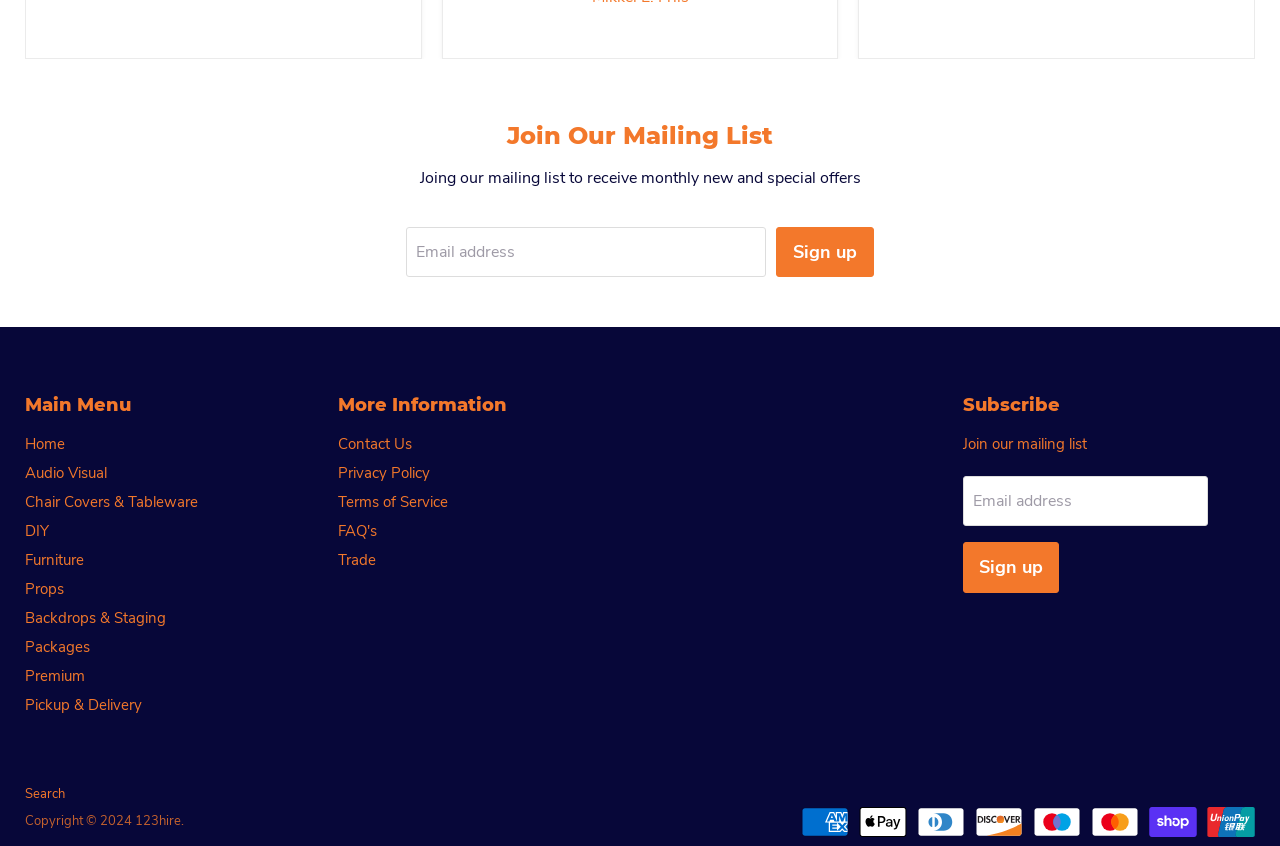Use a single word or phrase to answer the question:
What is the purpose of the mailing list?

Receive monthly news and special offers